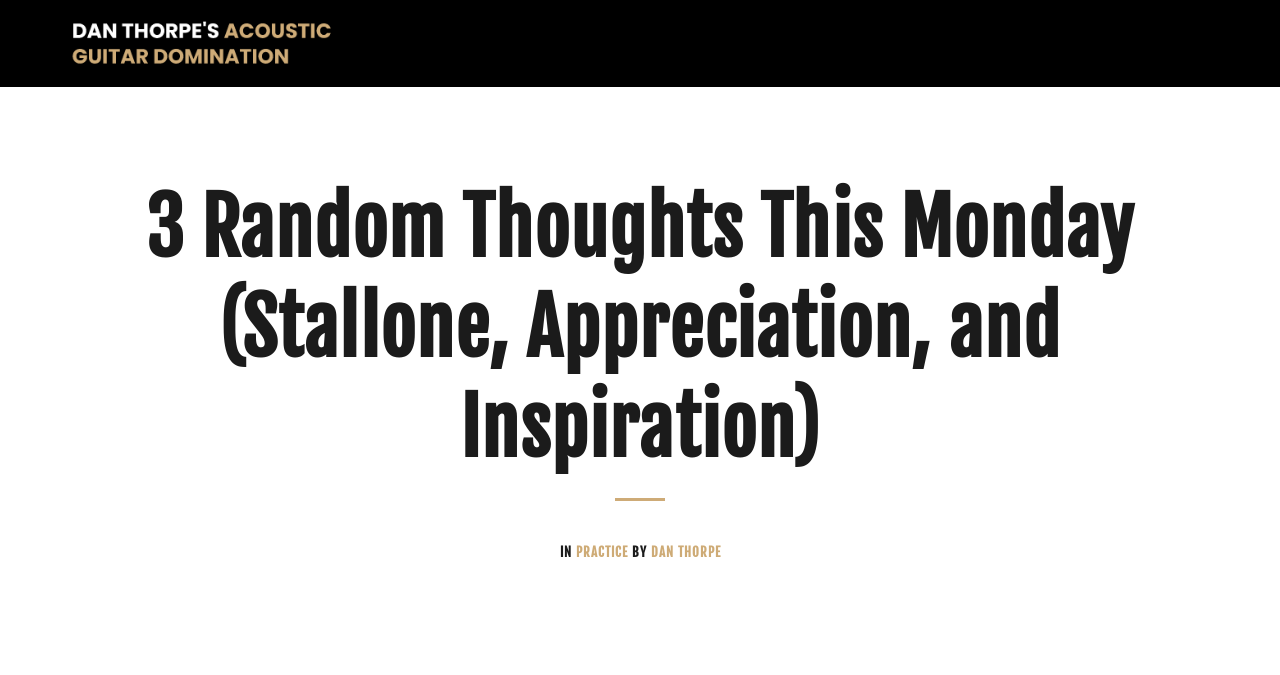How many links are there in the top section?
Please provide a single word or phrase as the answer based on the screenshot.

2